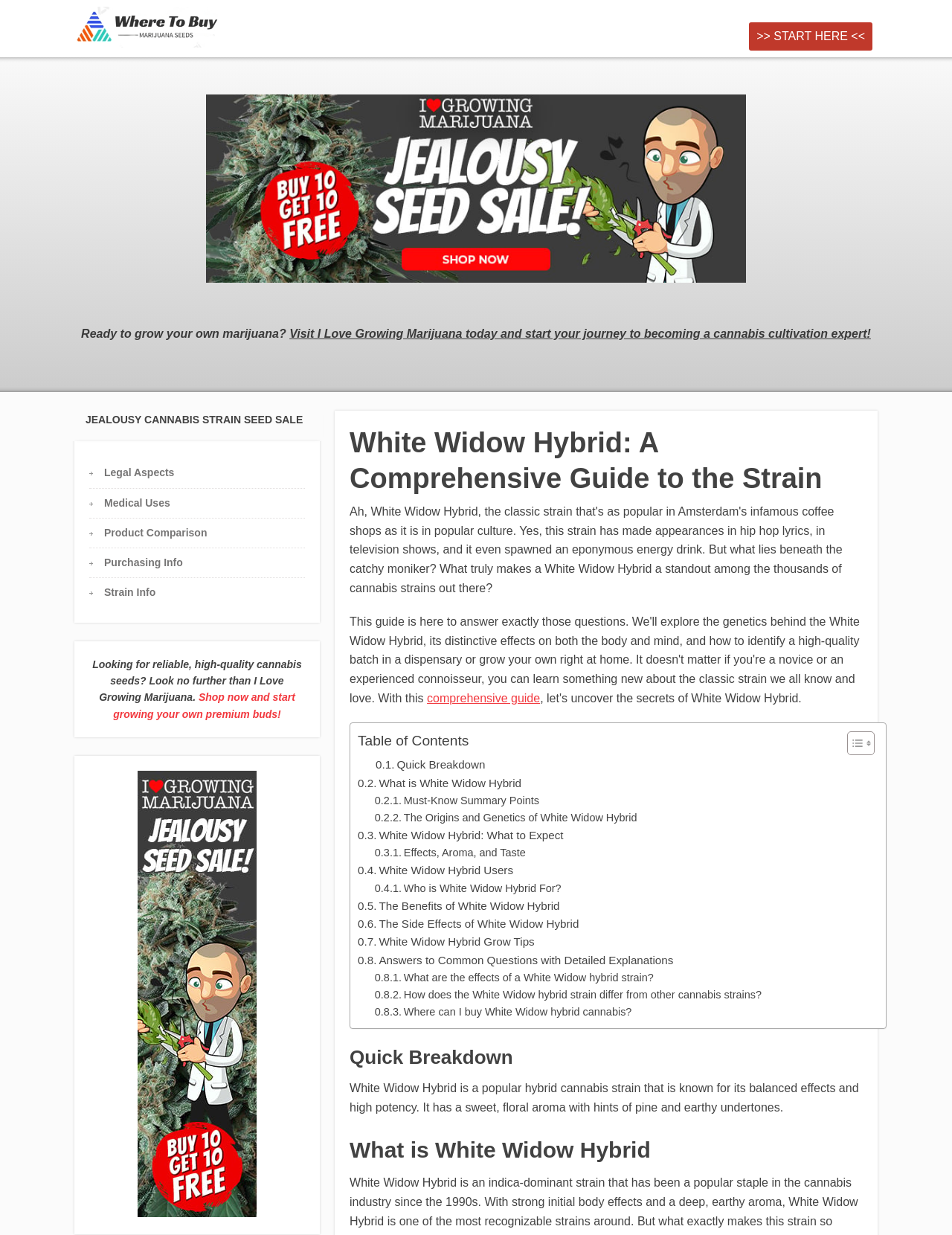Please locate the bounding box coordinates of the element that should be clicked to complete the given instruction: "Click on 'Where To Buy Marijuana Seeds'".

[0.077, 0.03, 0.233, 0.04]